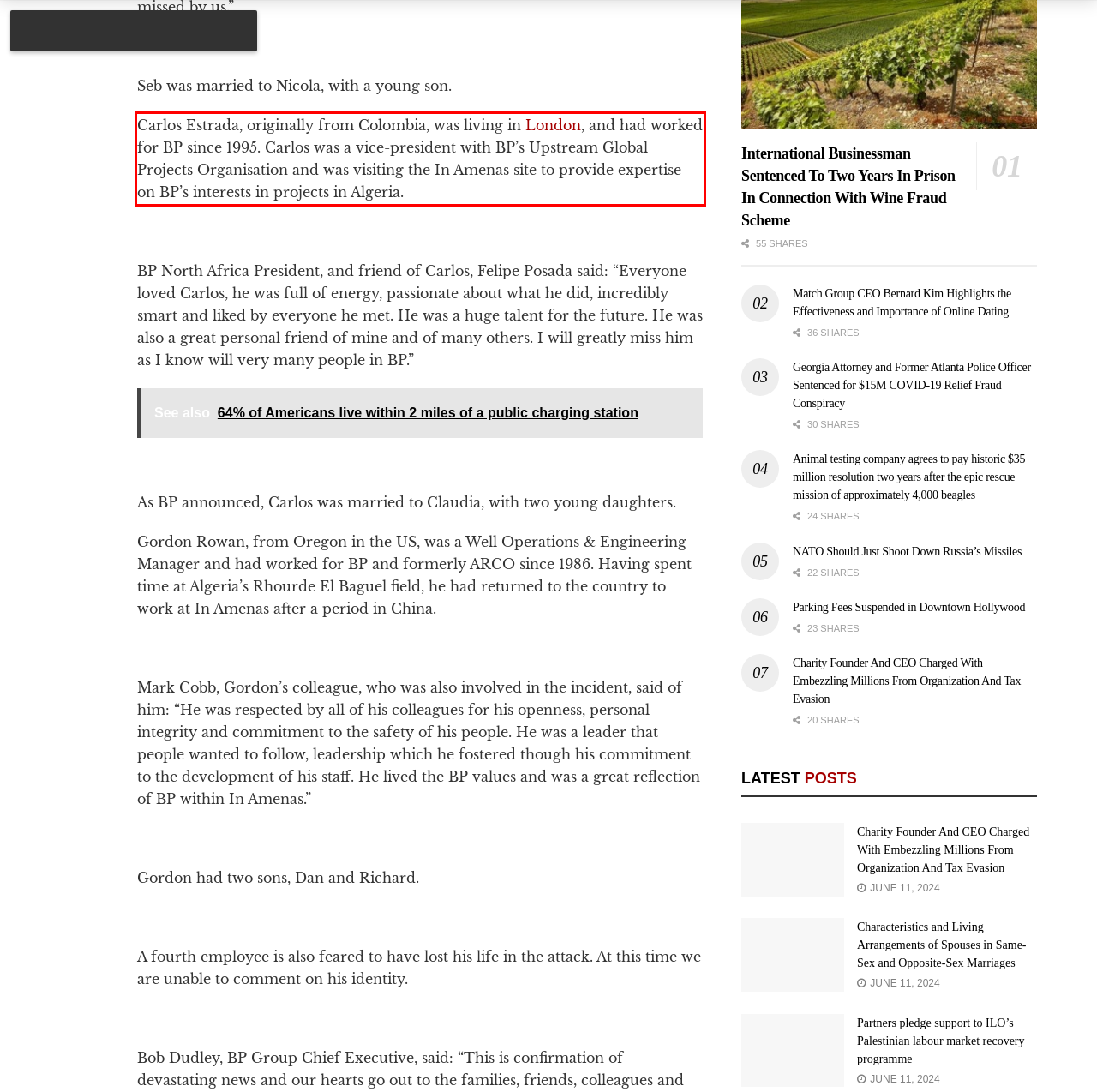You are presented with a webpage screenshot featuring a red bounding box. Perform OCR on the text inside the red bounding box and extract the content.

Carlos Estrada, originally from Colombia, was living in London, and had worked for BP since 1995. Carlos was a vice-president with BP’s Upstream Global Projects Organisation and was visiting the In Amenas site to provide expertise on BP’s interests in projects in Algeria.